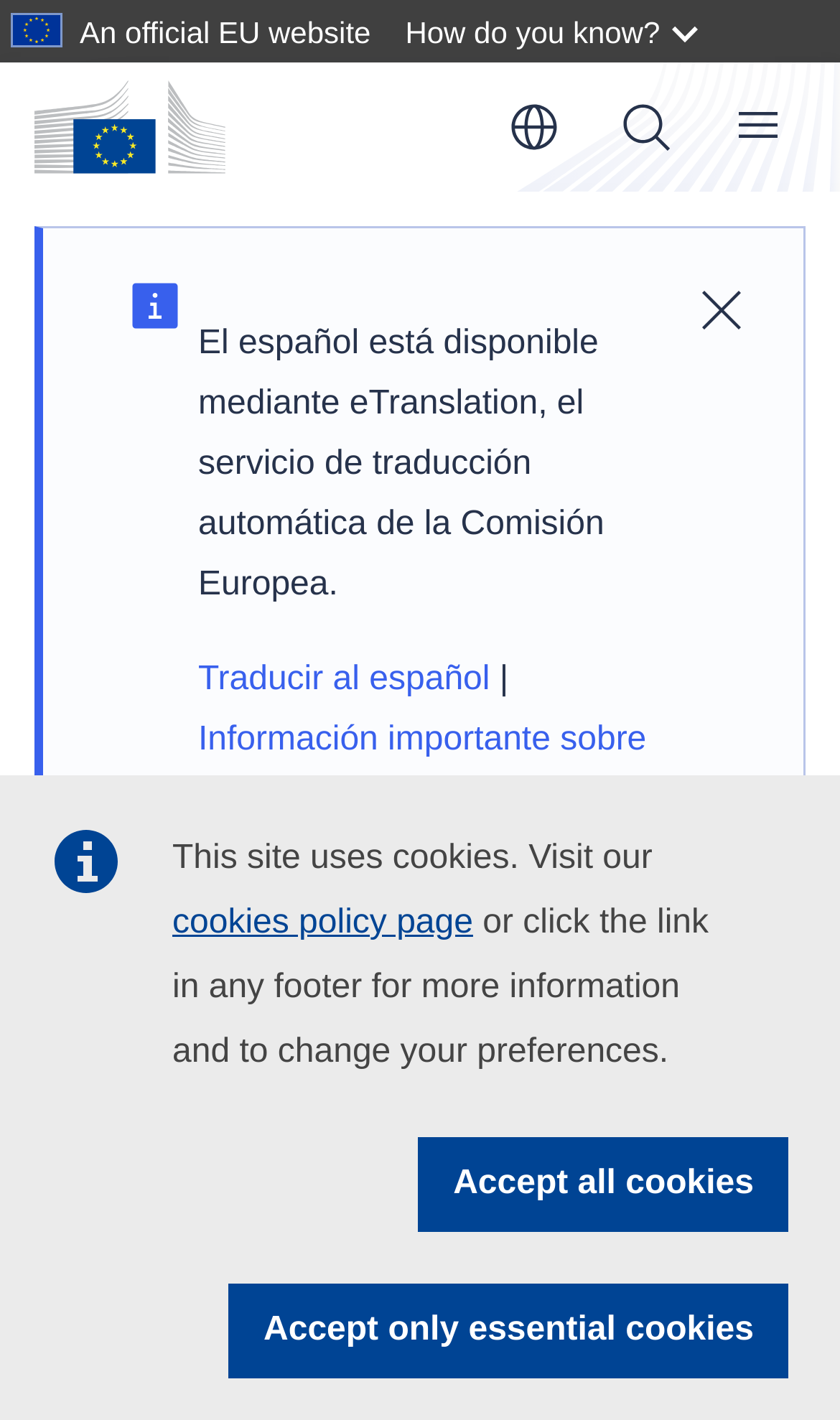Please locate the bounding box coordinates of the element that should be clicked to complete the given instruction: "View animal products information".

[0.041, 0.86, 0.959, 0.902]